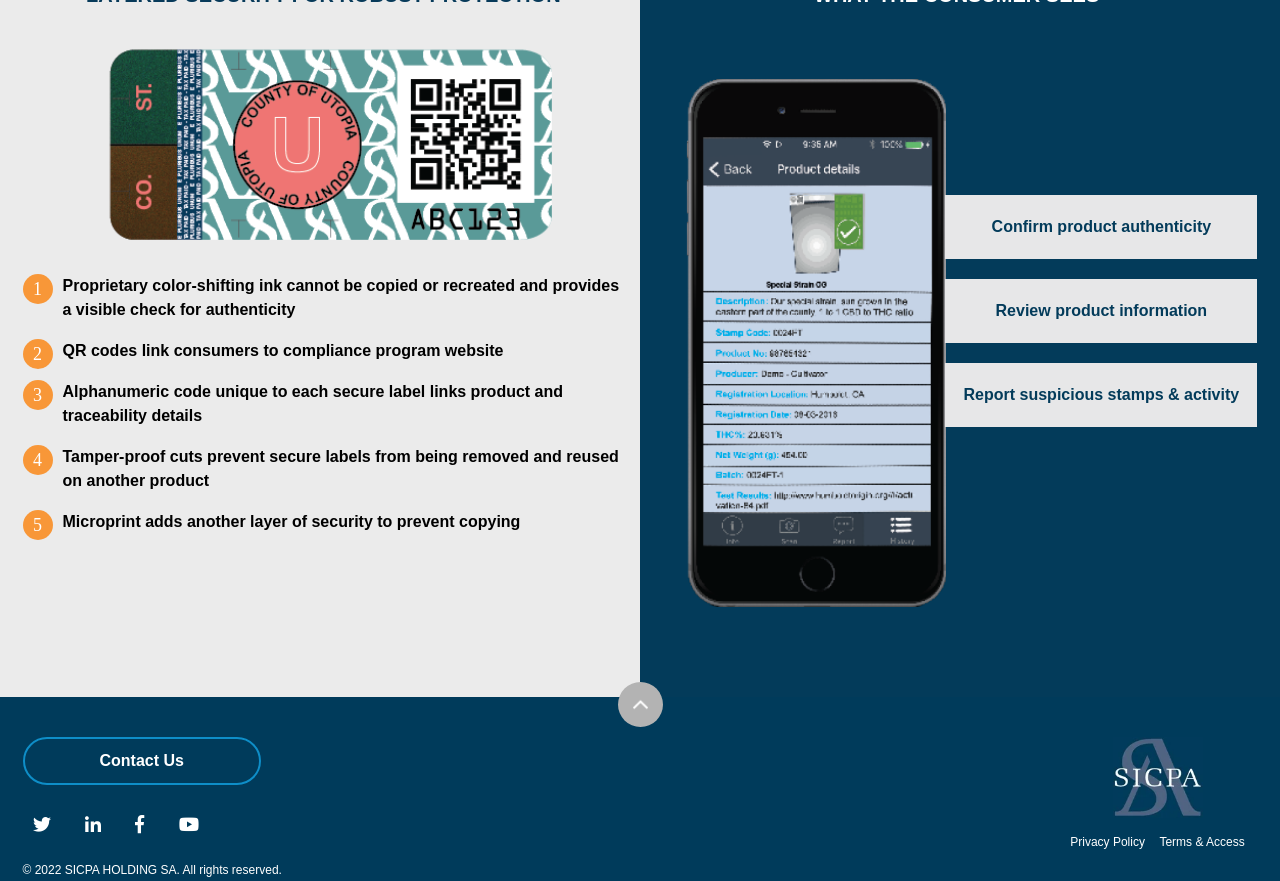What is the purpose of the proprietary color-shifting ink?
Answer the question based on the image using a single word or a brief phrase.

Authenticity check